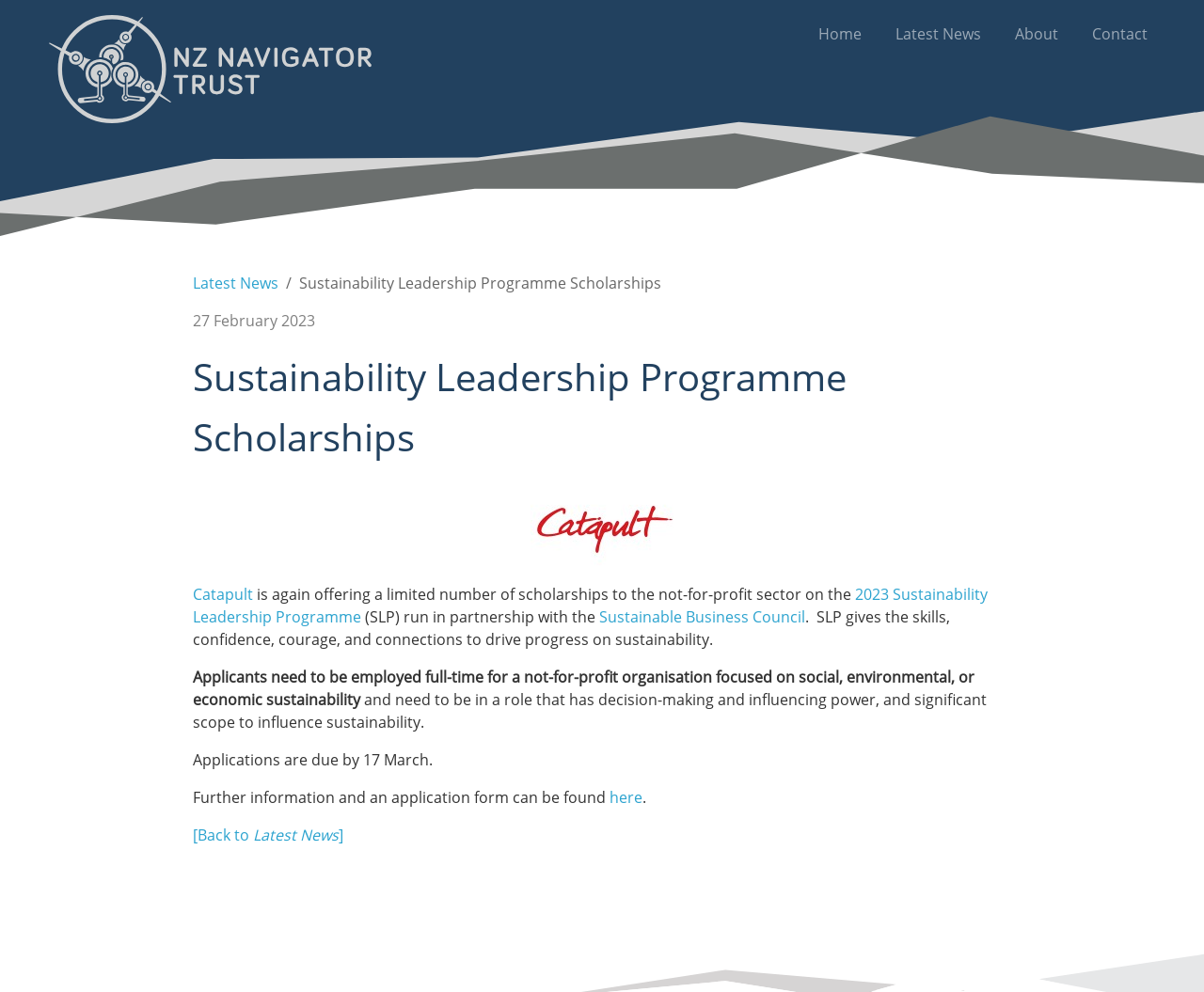Determine the bounding box coordinates of the section I need to click to execute the following instruction: "go to NZ Navigator Trust". Provide the coordinates as four float numbers between 0 and 1, i.e., [left, top, right, bottom].

[0.041, 0.015, 0.309, 0.124]